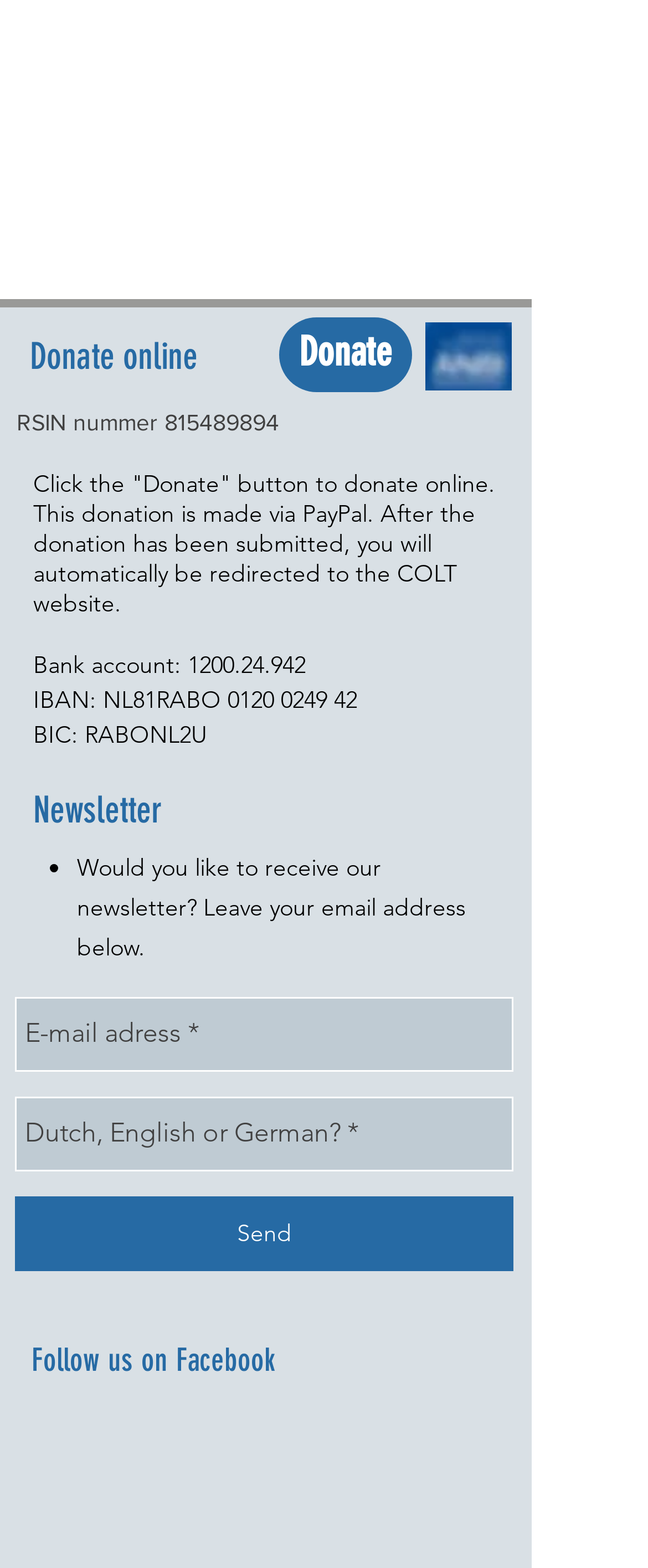Can you find the bounding box coordinates of the area I should click to execute the following instruction: "Click the 'Donate' link"?

[0.431, 0.202, 0.636, 0.25]